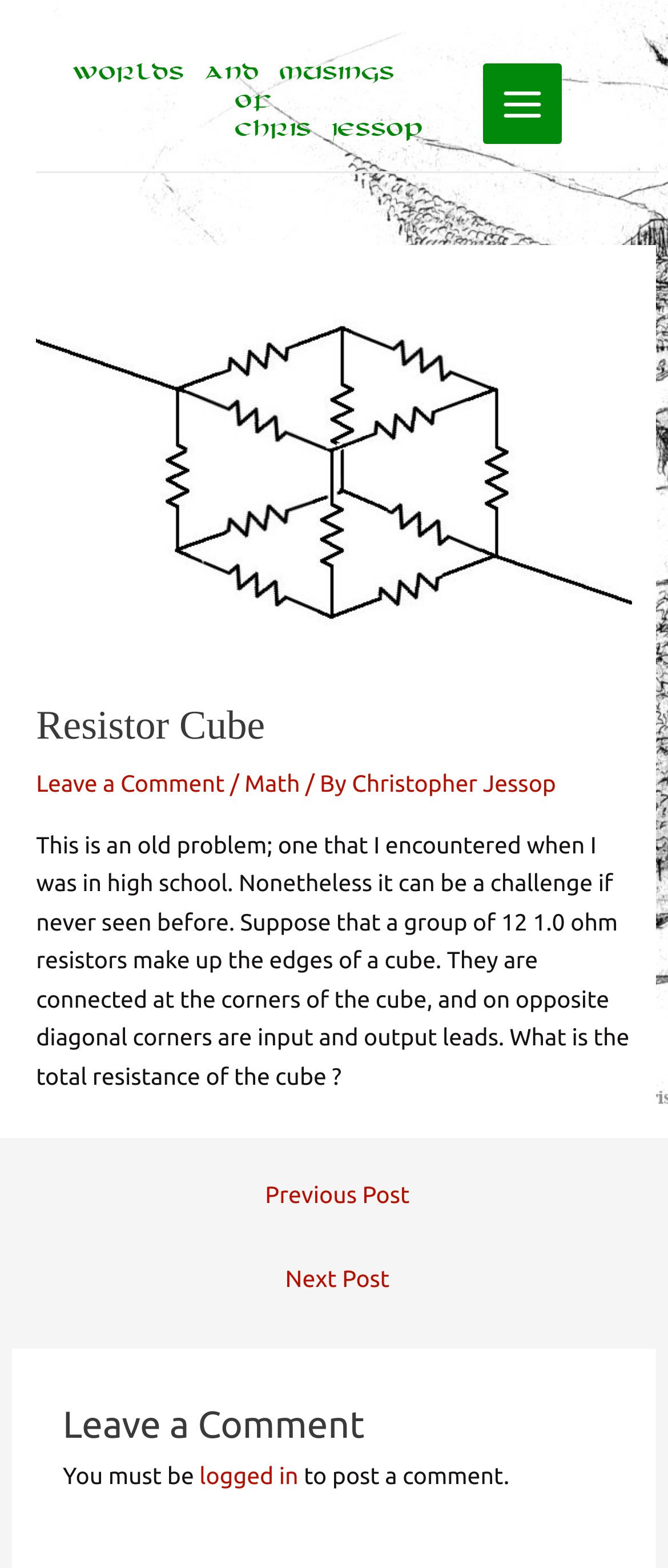Find the bounding box of the UI element described as follows: "Leave a Comment".

[0.054, 0.491, 0.336, 0.508]